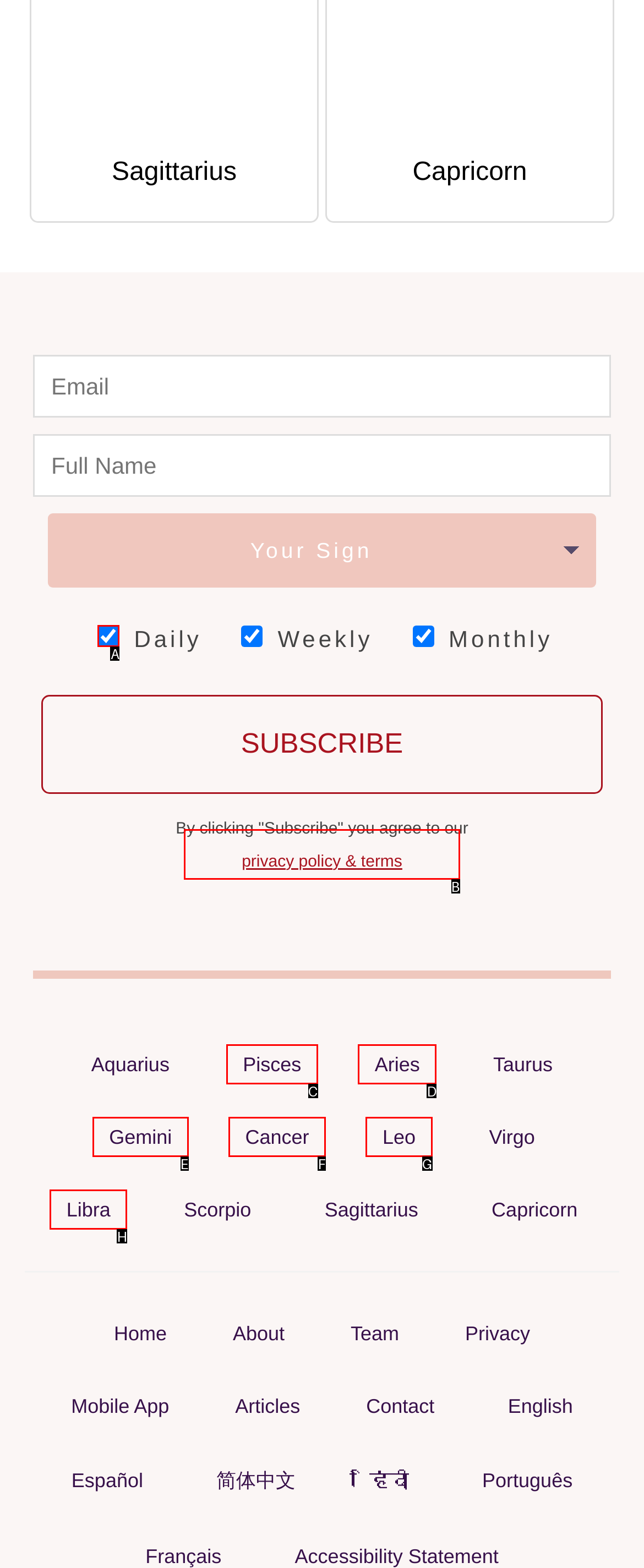Choose the UI element you need to click to carry out the task: Read privacy policy and terms.
Respond with the corresponding option's letter.

B